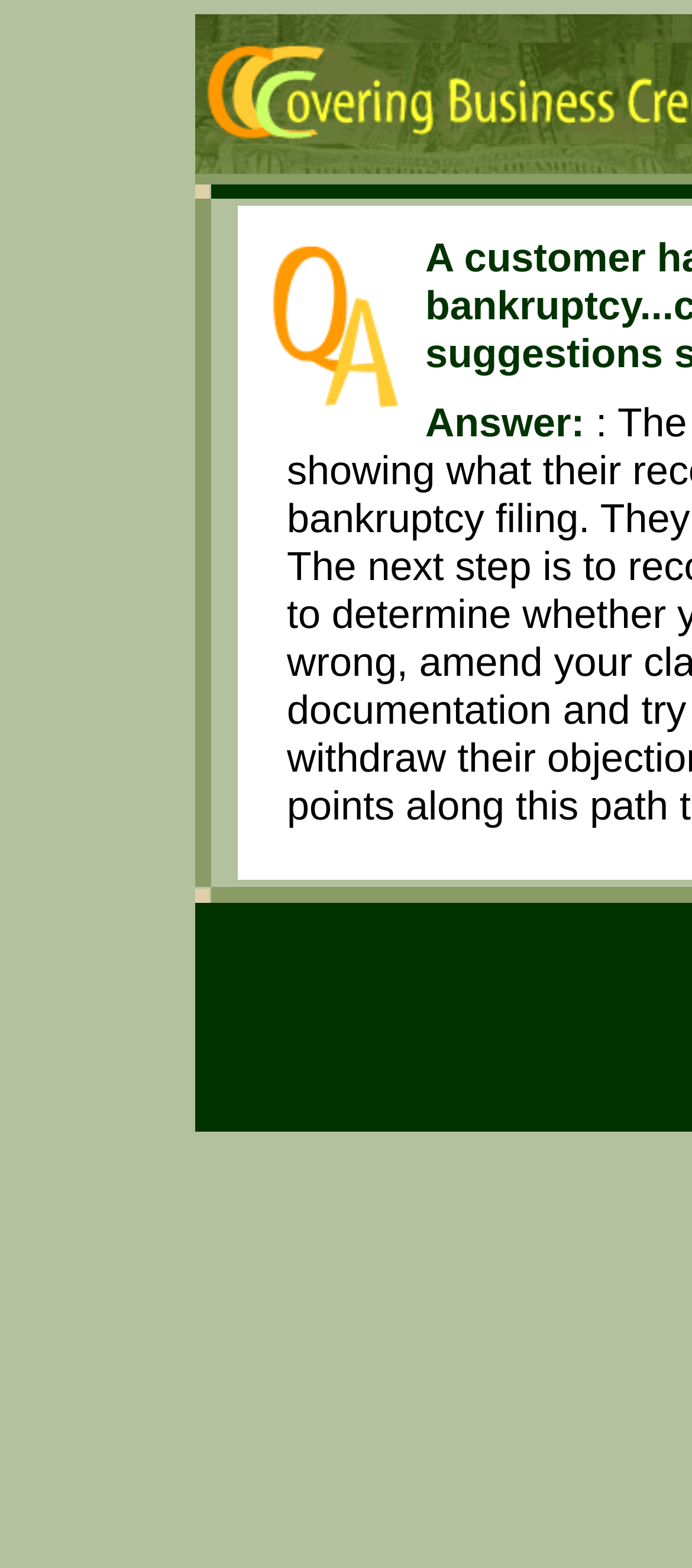Locate the bounding box coordinates of the UI element described by: "aria-label="Advertisement" name="aswift_0" title="Advertisement"". The bounding box coordinates should consist of four float numbers between 0 and 1, i.e., [left, top, right, bottom].

[0.39, 0.608, 0.903, 0.71]